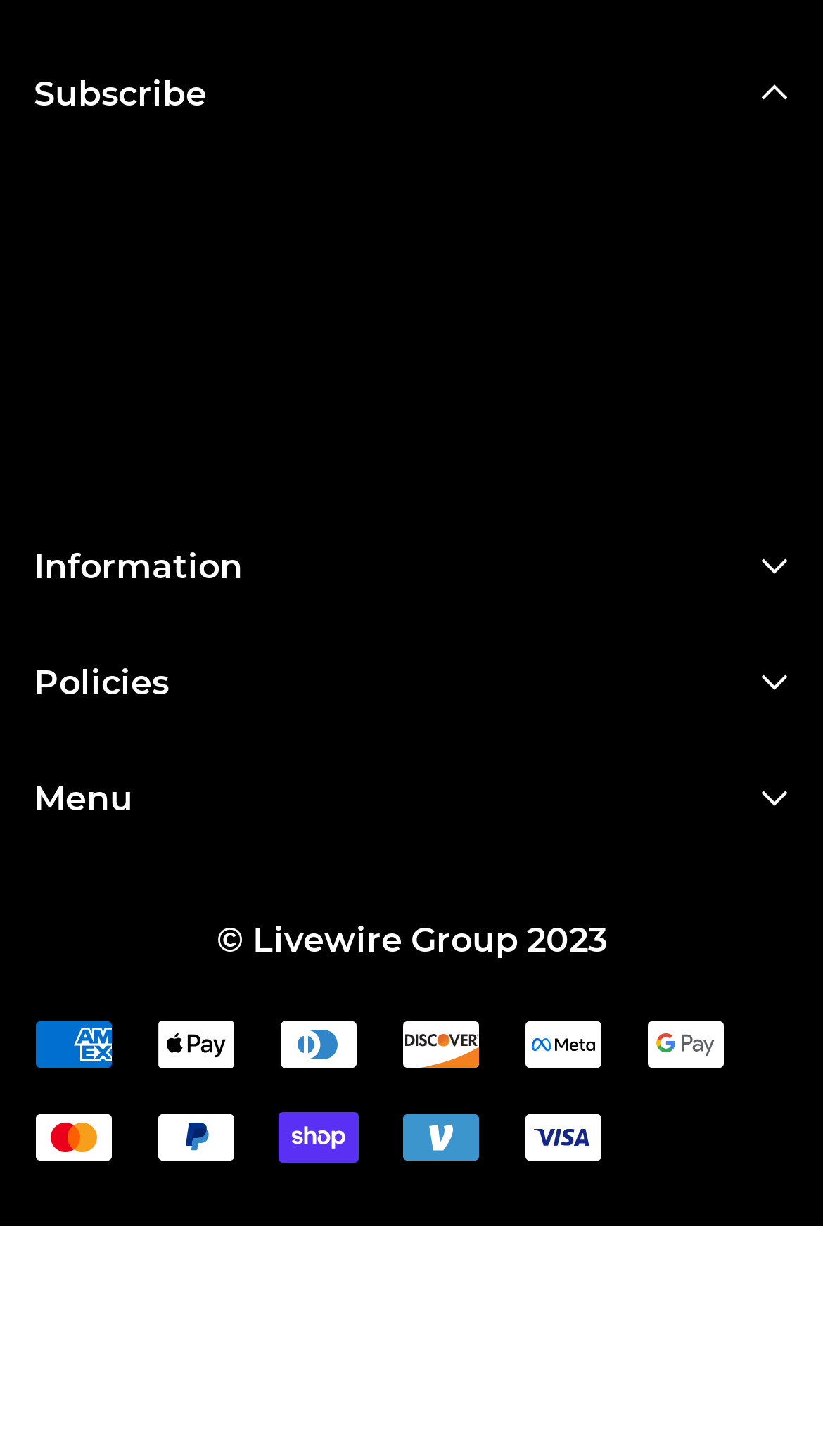Respond to the question below with a single word or phrase:
What is the phone number of Livewire Group?

(813) 632-3400